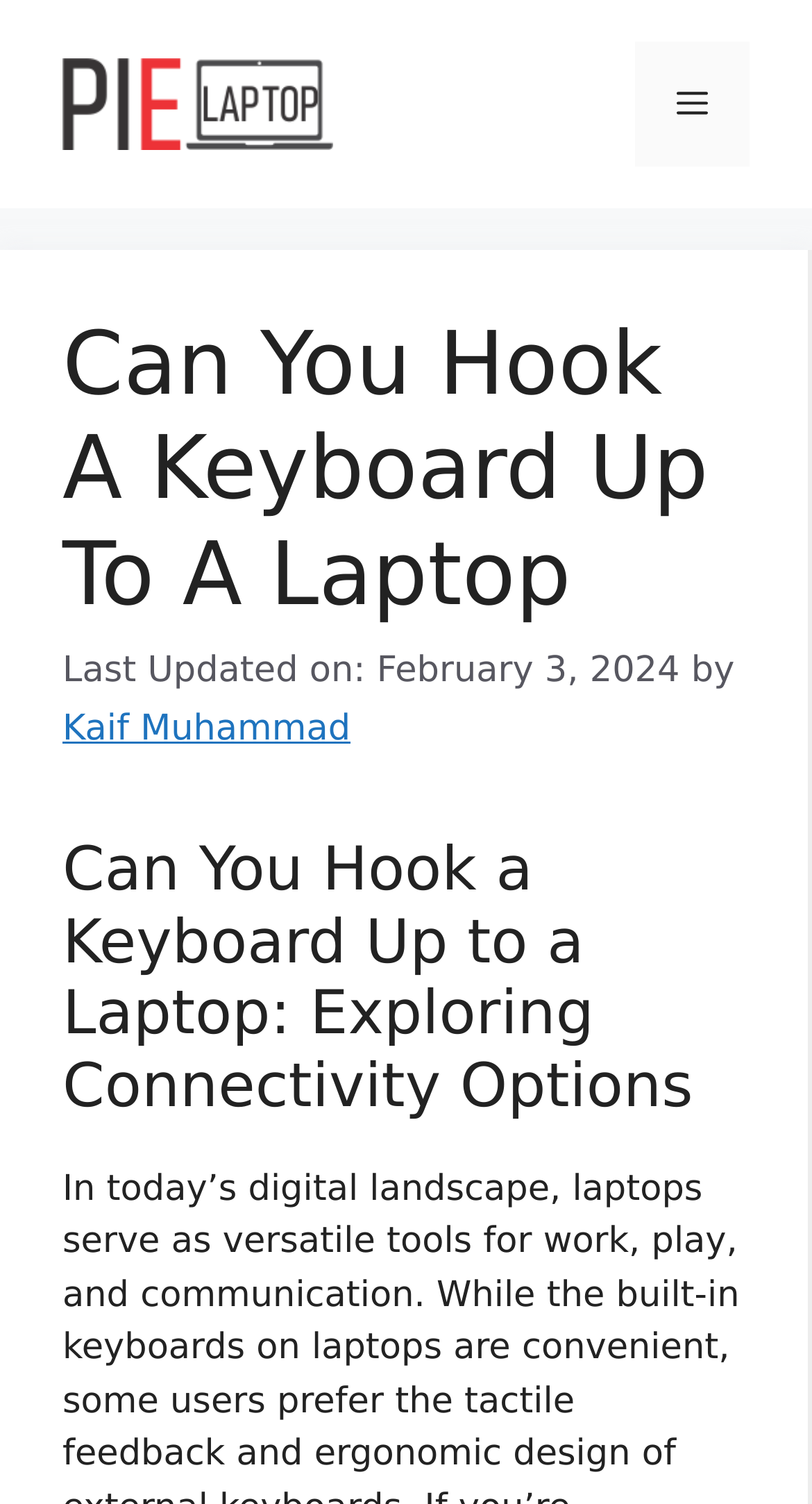Using the webpage screenshot and the element description Kaif Muhammad, determine the bounding box coordinates. Specify the coordinates in the format (top-left x, top-left y, bottom-right x, bottom-right y) with values ranging from 0 to 1.

[0.077, 0.471, 0.432, 0.499]